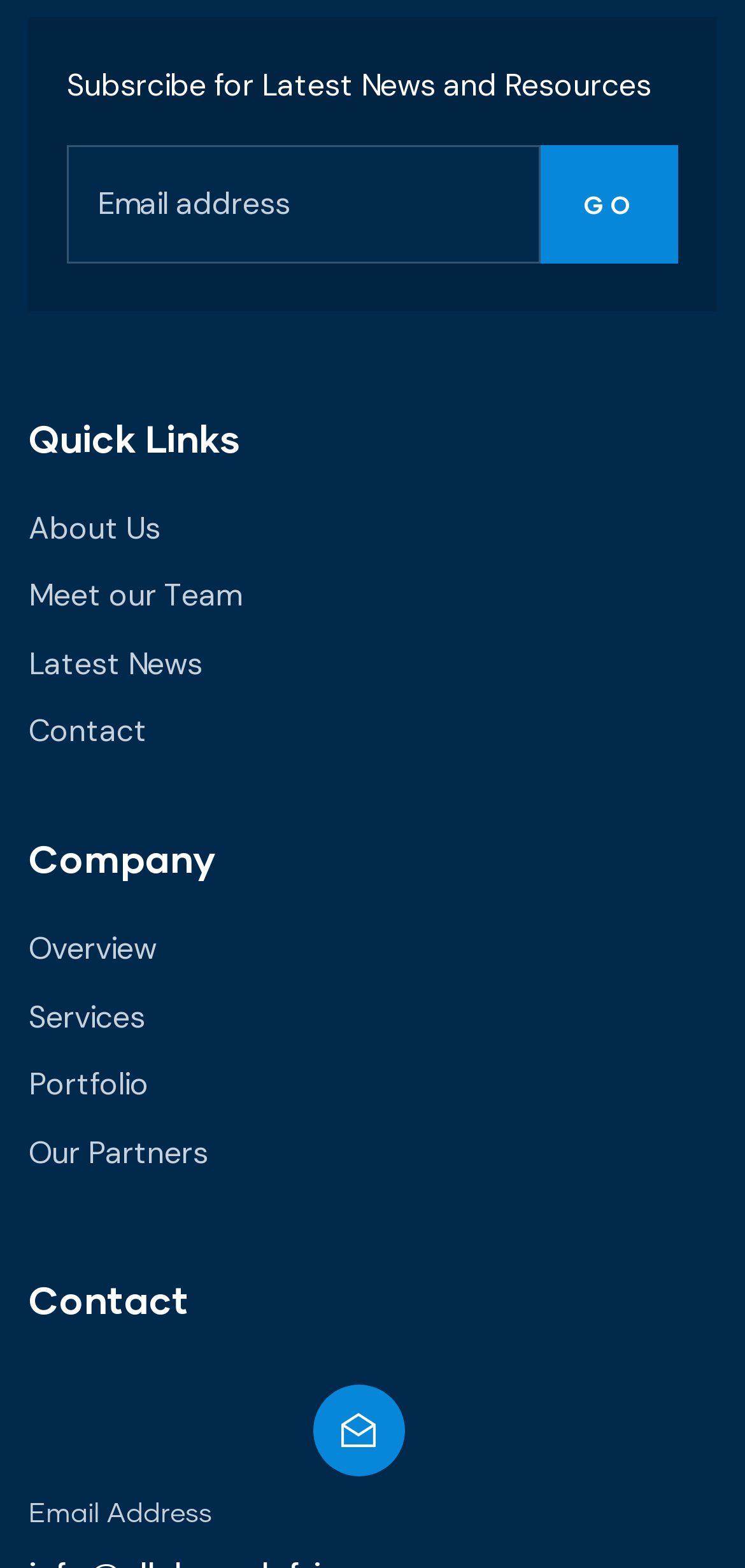What is the purpose of the textbox?
Utilize the information in the image to give a detailed answer to the question.

The textbox is located next to the 'Subscribe for Latest News and Resources' static text and has a 'required' attribute, indicating that it is meant for users to input their email address to subscribe for news and resources.